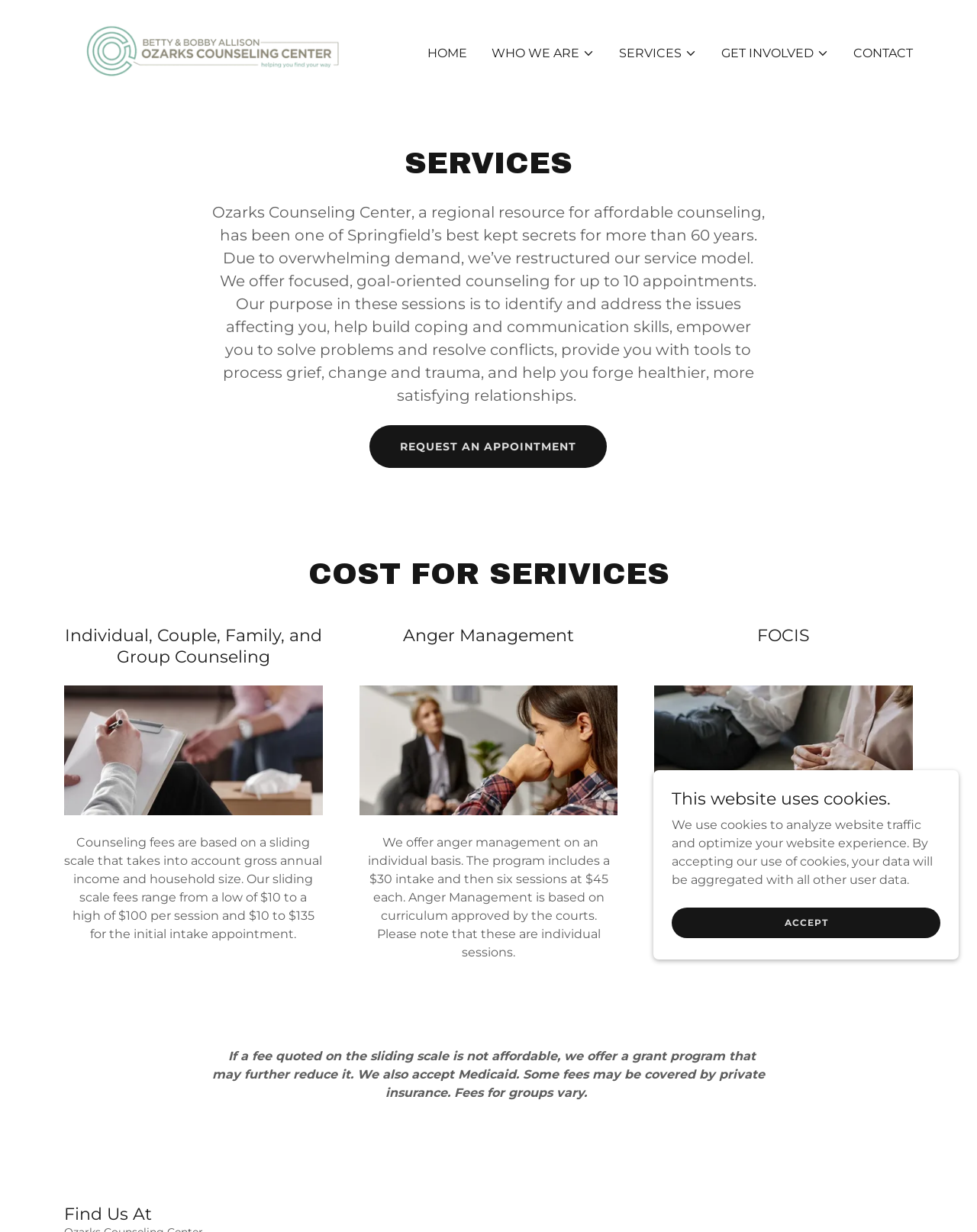What is the purpose of the counseling sessions?
Use the information from the image to give a detailed answer to the question.

I found the answer by reading the StaticText element that describes the purpose of the counseling sessions, which states that the purpose is to 'identify and address the issues affecting you, help build coping and communication skills, empower you to solve problems and resolve conflicts, provide you with tools to process grief, change and trauma, and help you forge healthier, more satisfying relationships'.